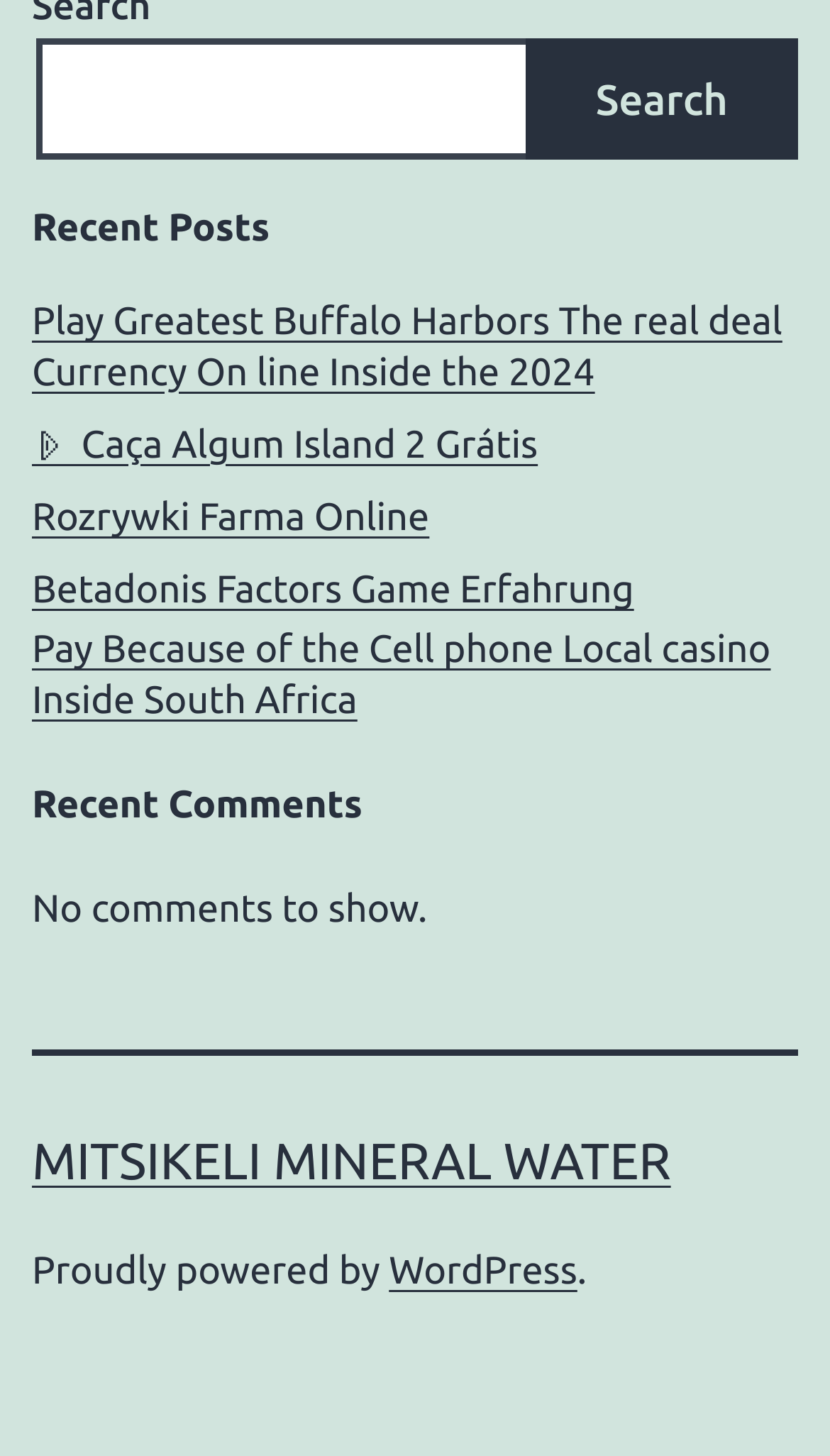How many headings are on the webpage?
Refer to the image and give a detailed answer to the query.

I counted the number of headings on the webpage, which are 'Recent Posts' and 'Recent Comments'.